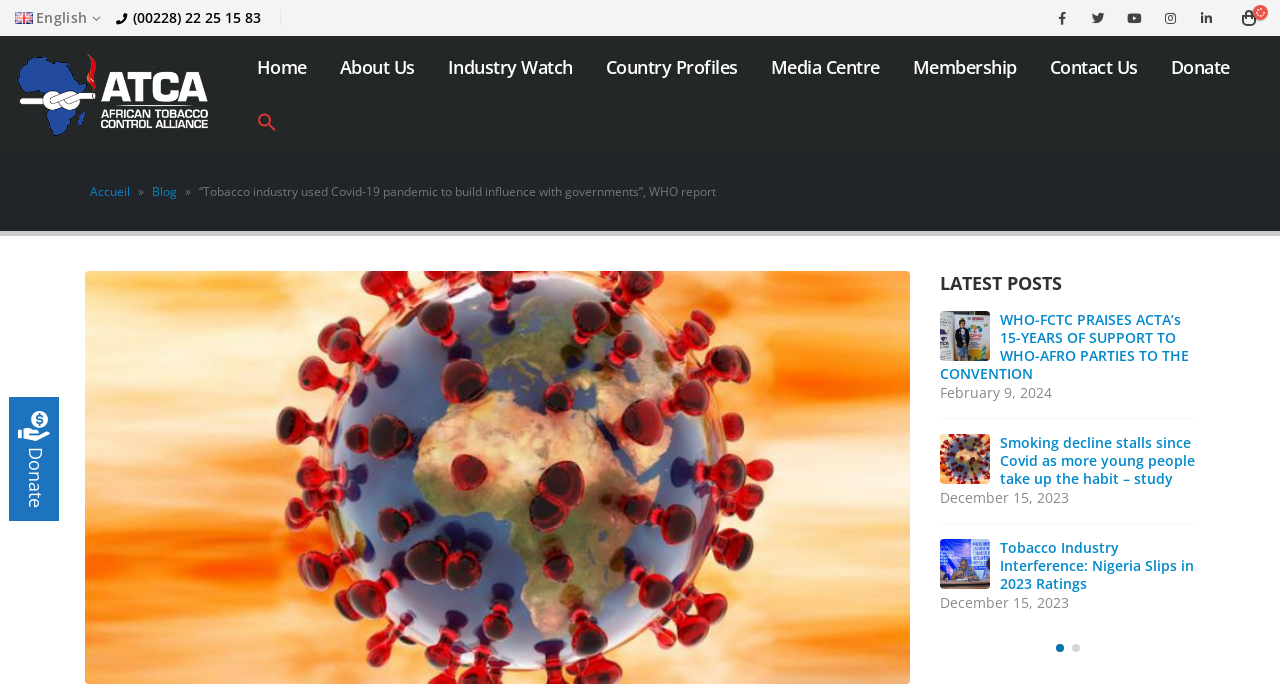Could you find the bounding box coordinates of the clickable area to complete this instruction: "Read the 'WHO-FCTC PRAISES ACTA’s 15-YEARS OF SUPPORT TO WHO-AFRO PARTIES TO THE CONVENTION' article"?

[0.066, 0.448, 0.266, 0.552]